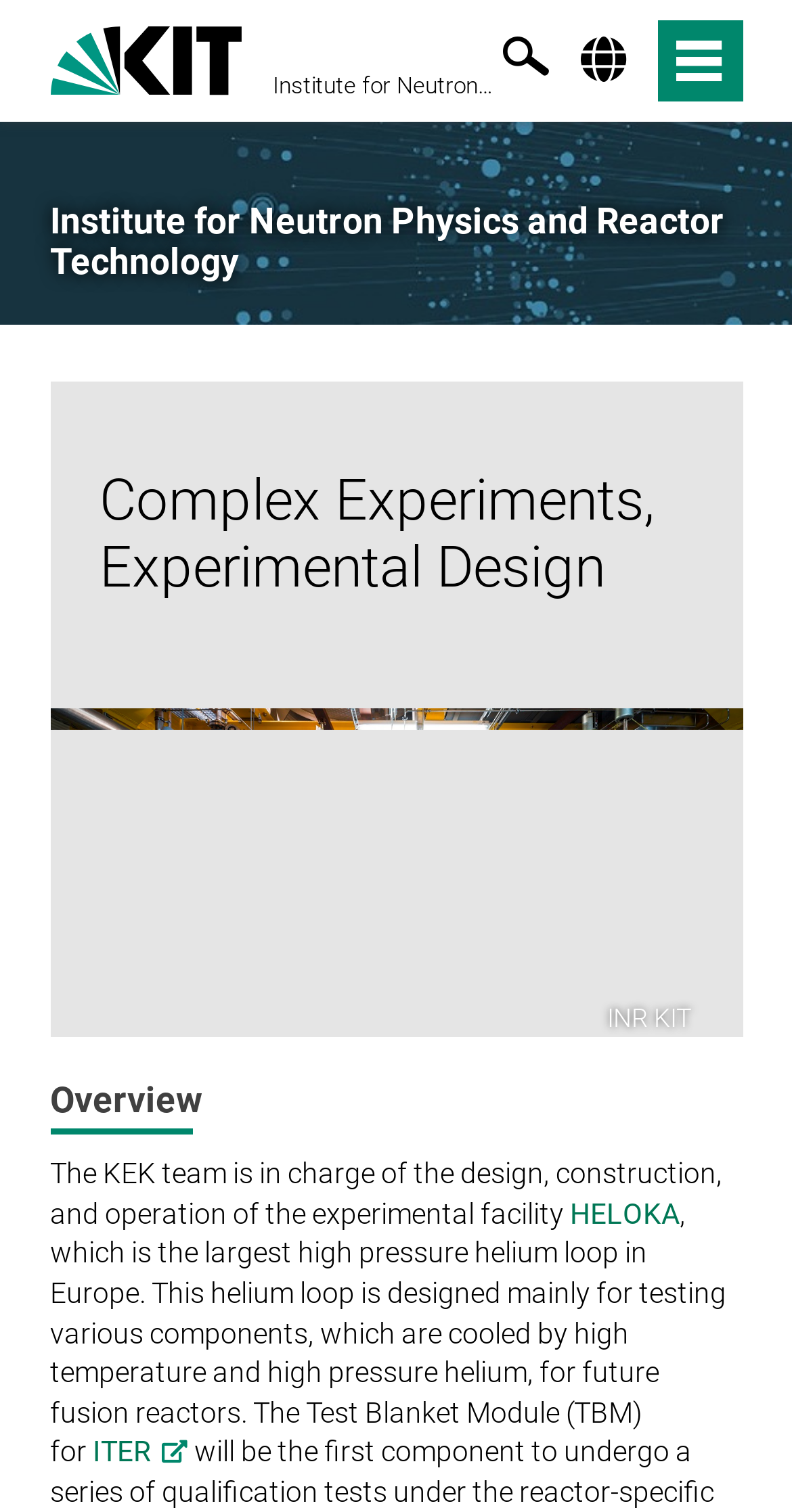Using the element description search, predict the bounding box coordinates for the UI element. Provide the coordinates in (top-left x, top-left y, bottom-right x, bottom-right y) format with values ranging from 0 to 1.

[0.635, 0.024, 0.694, 0.056]